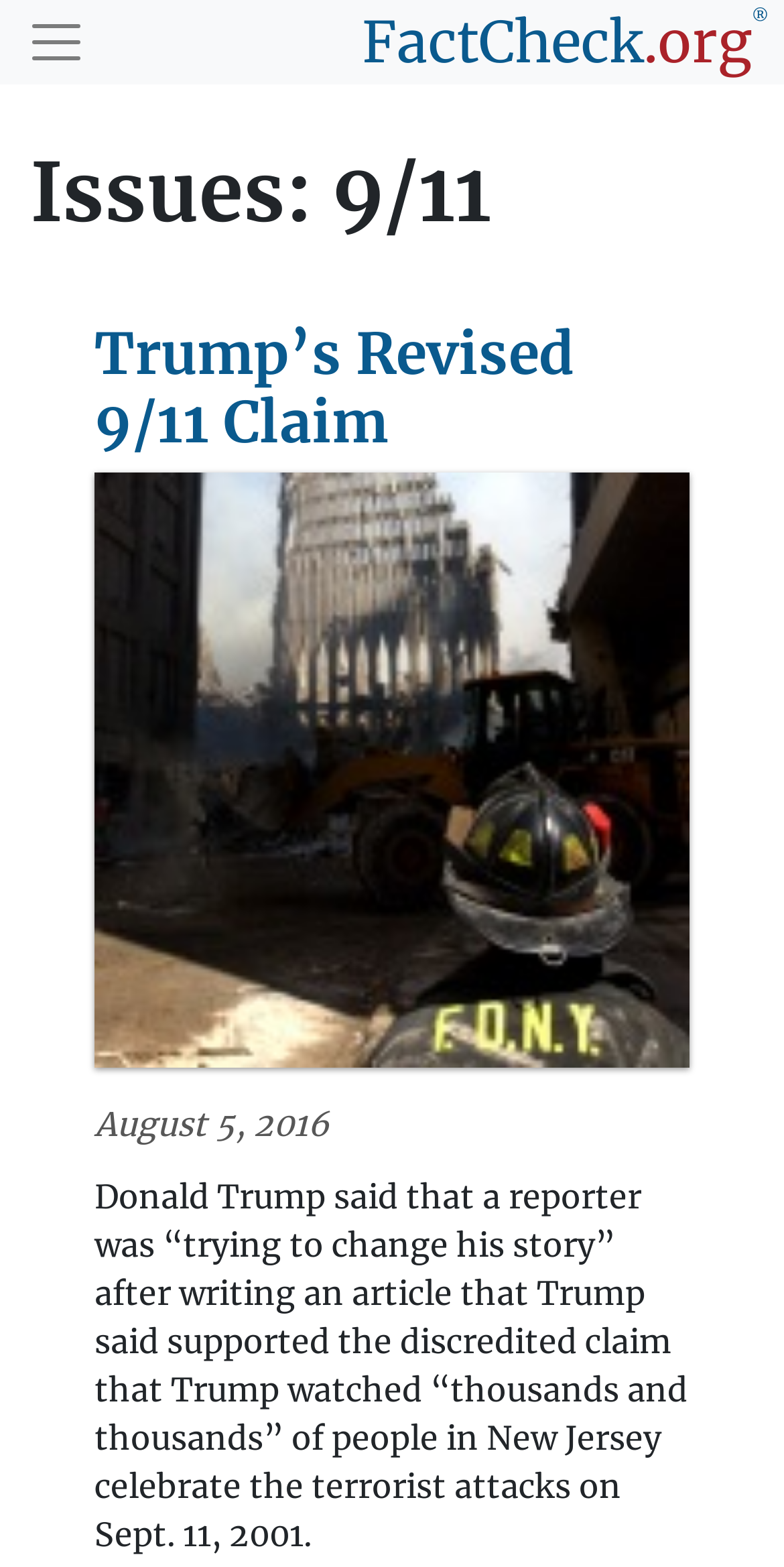Who is the main person mentioned in the article? Analyze the screenshot and reply with just one word or a short phrase.

Donald Trump